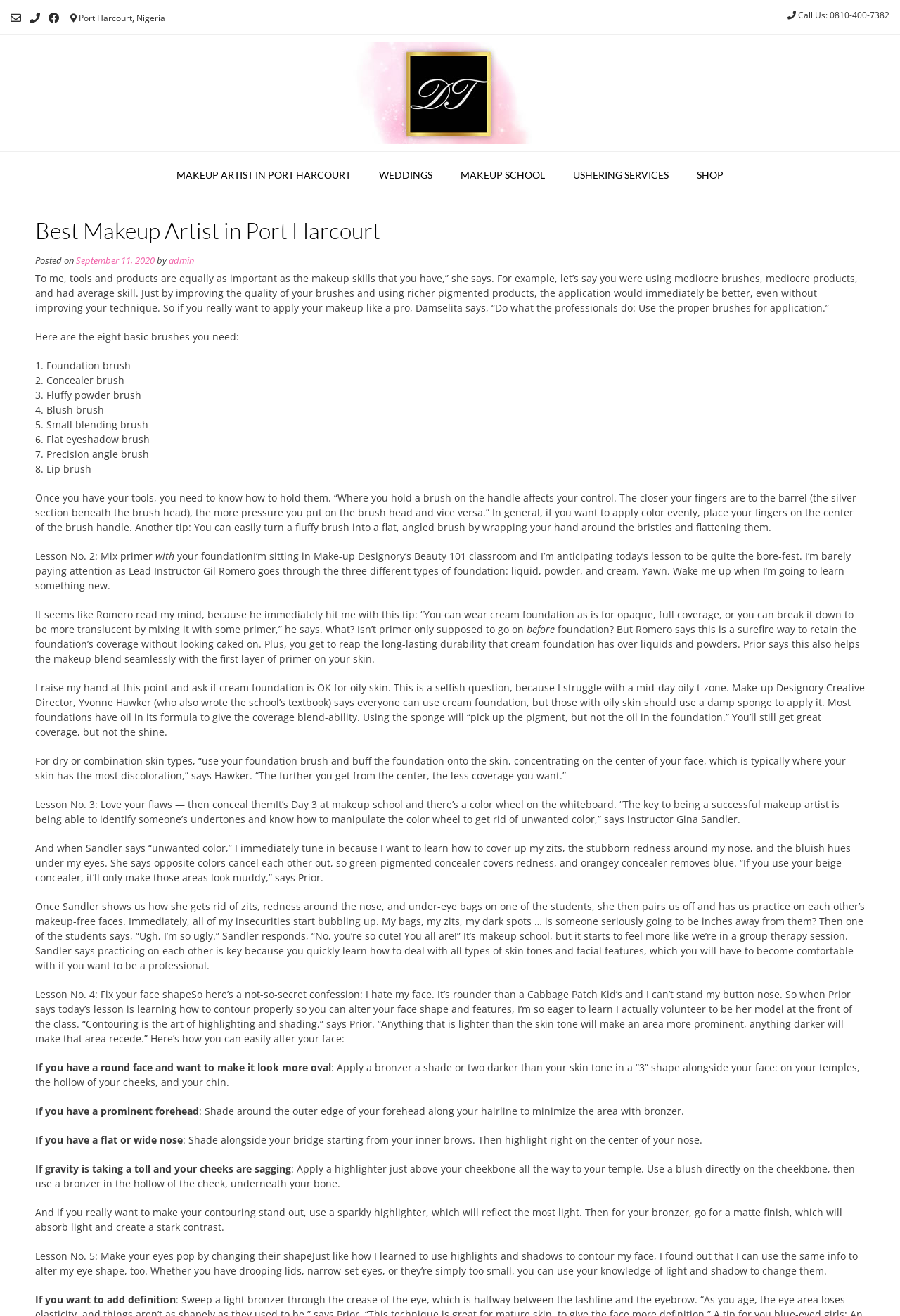Please indicate the bounding box coordinates for the clickable area to complete the following task: "Click the 'MAKEUP ARTIST IN PORT HARCOURT' link". The coordinates should be specified as four float numbers between 0 and 1, i.e., [left, top, right, bottom].

[0.18, 0.115, 0.405, 0.151]